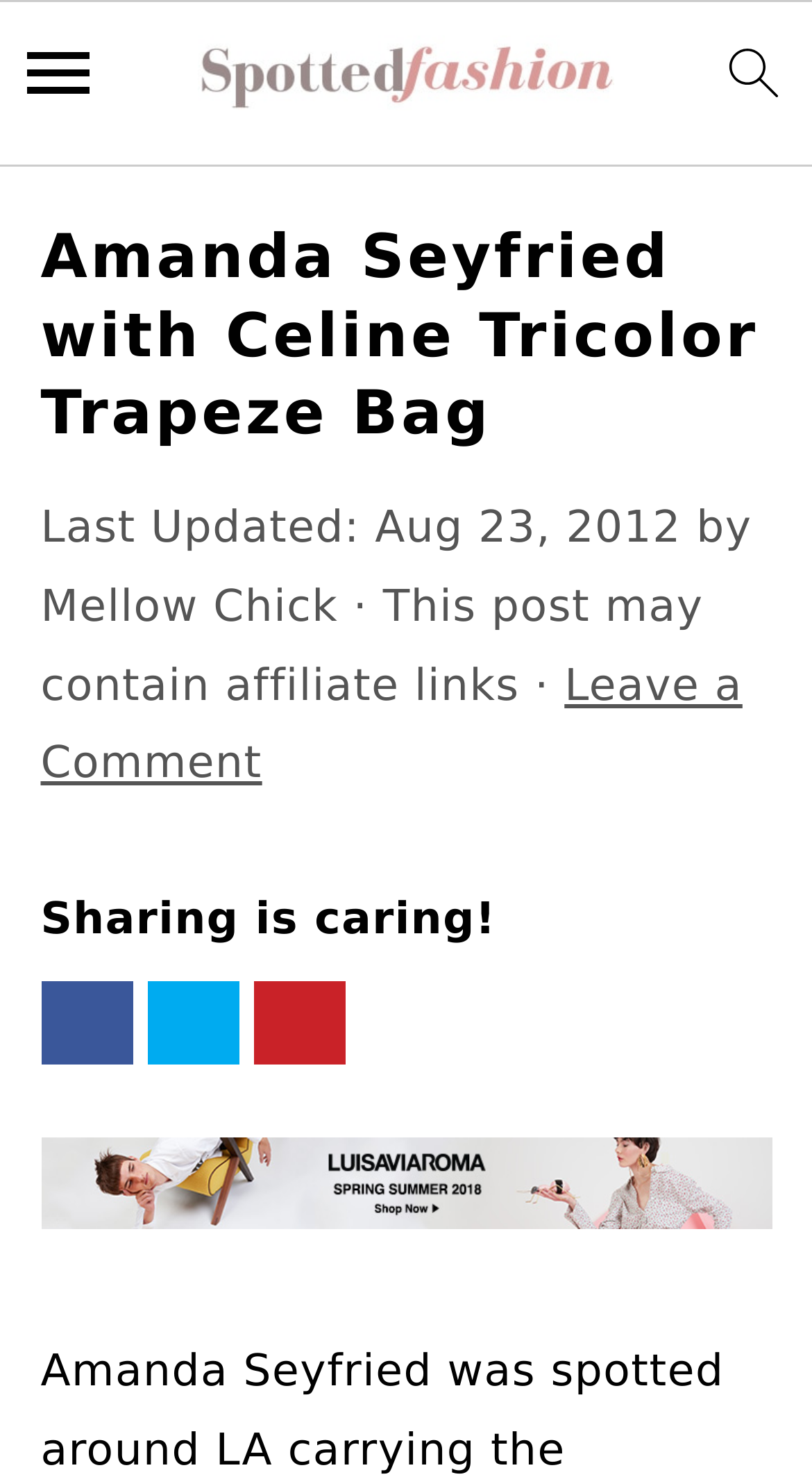Identify the bounding box coordinates of the clickable region to carry out the given instruction: "share on Facebook".

[0.05, 0.664, 0.163, 0.721]